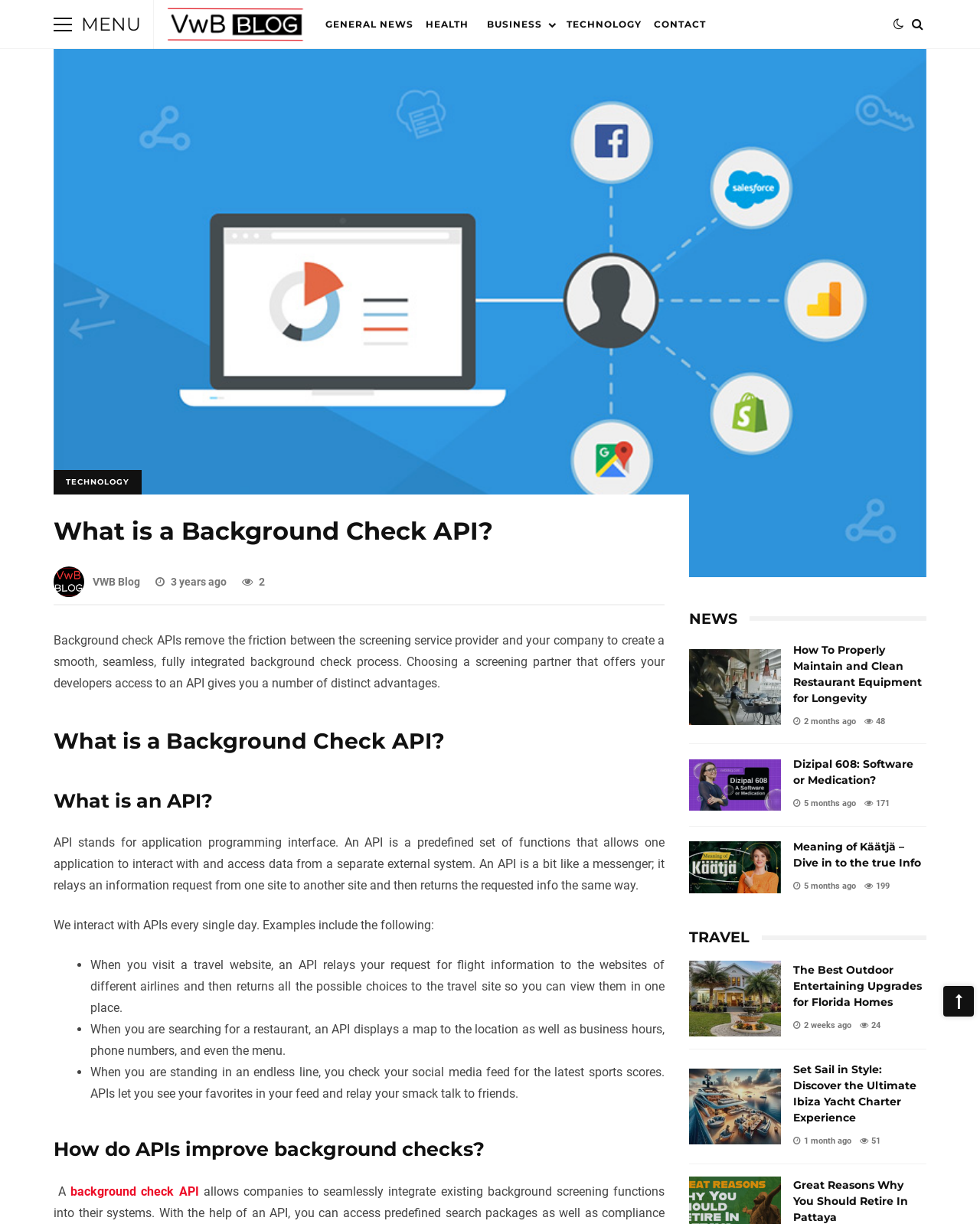Show me the bounding box coordinates of the clickable region to achieve the task as per the instruction: "Discover the ultimate Ibiza yacht charter experience".

[0.703, 0.873, 0.797, 0.935]